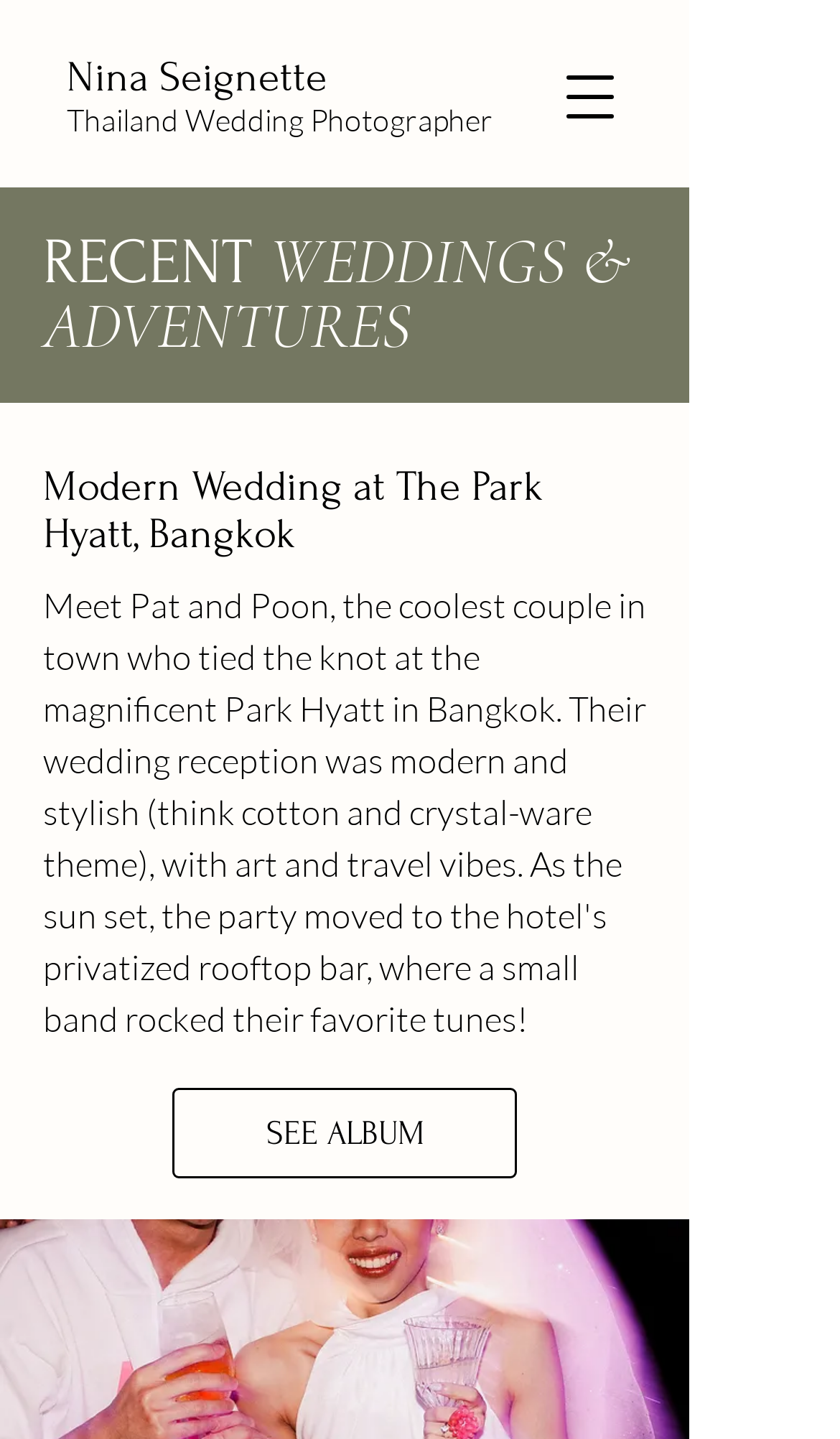Predict the bounding box for the UI component with the following description: "SEE ALBUM".

[0.205, 0.756, 0.615, 0.819]